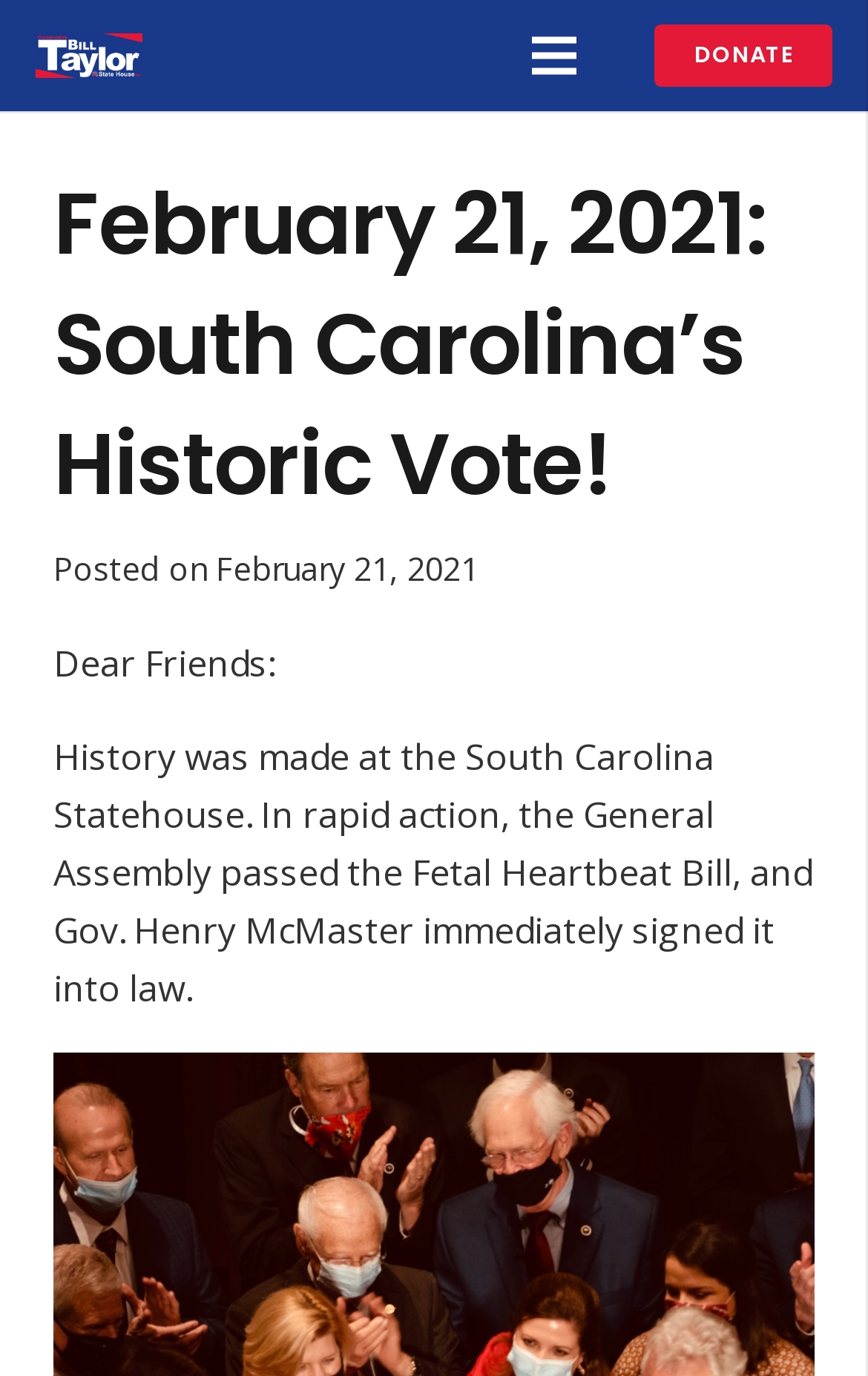What is the name of the bill passed by the General Assembly?
Please answer the question with a single word or phrase, referencing the image.

Fetal Heartbeat Bill